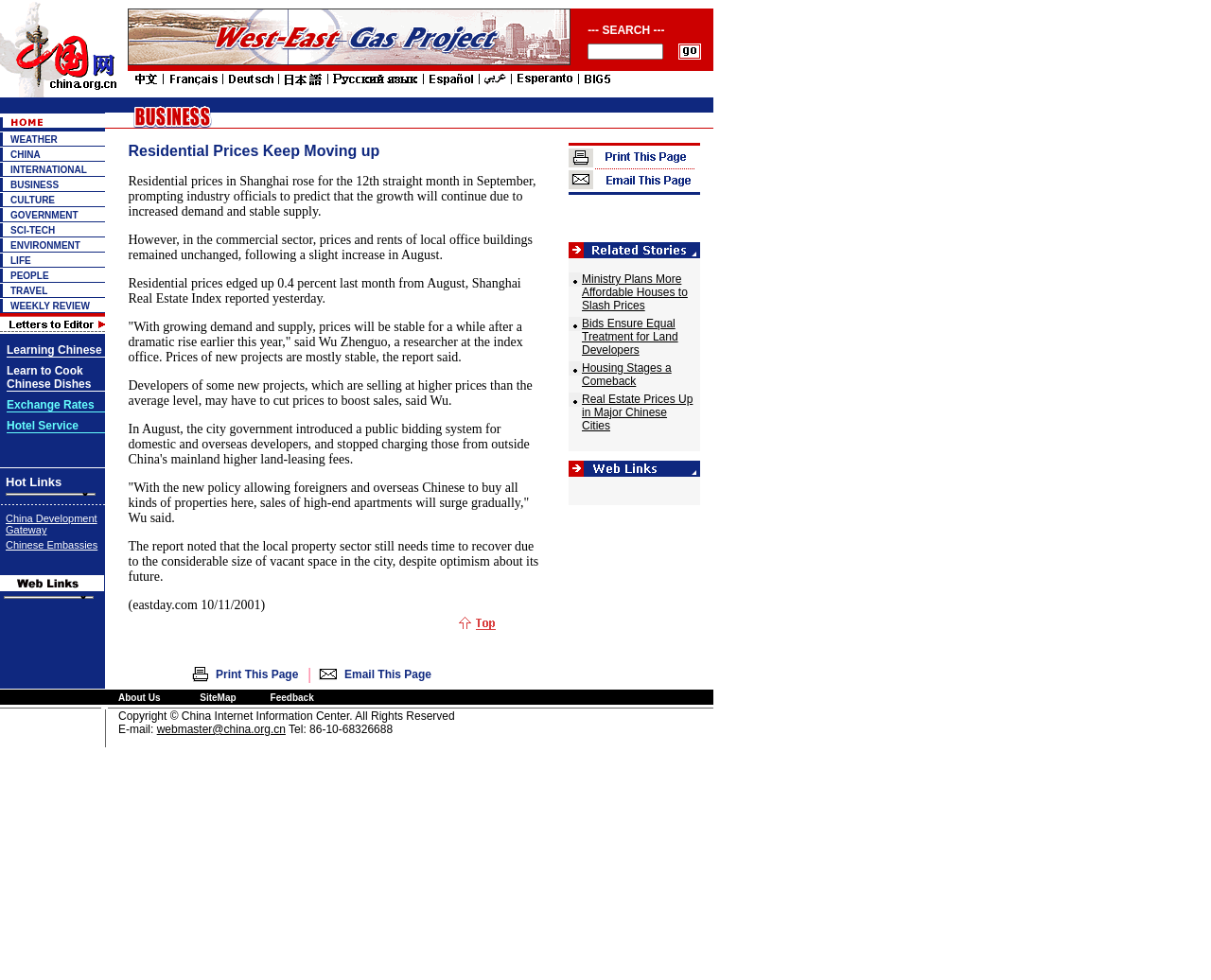Pinpoint the bounding box coordinates of the element you need to click to execute the following instruction: "Search for something". The bounding box should be represented by four float numbers between 0 and 1, in the format [left, top, right, bottom].

[0.105, 0.053, 0.471, 0.069]